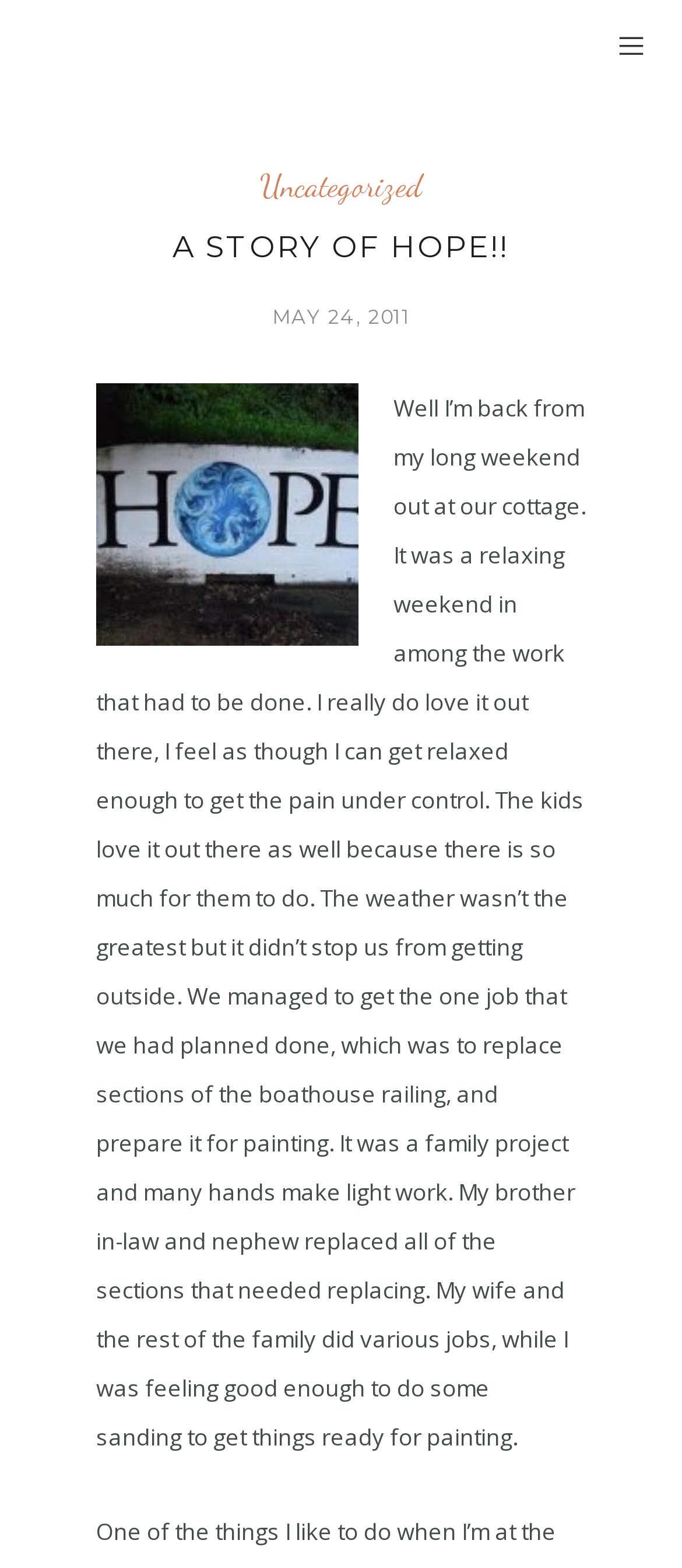Using floating point numbers between 0 and 1, provide the bounding box coordinates in the format (top-left x, top-left y, bottom-right x, bottom-right y). Locate the UI element described here: Uncategorized

[0.381, 0.107, 0.619, 0.131]